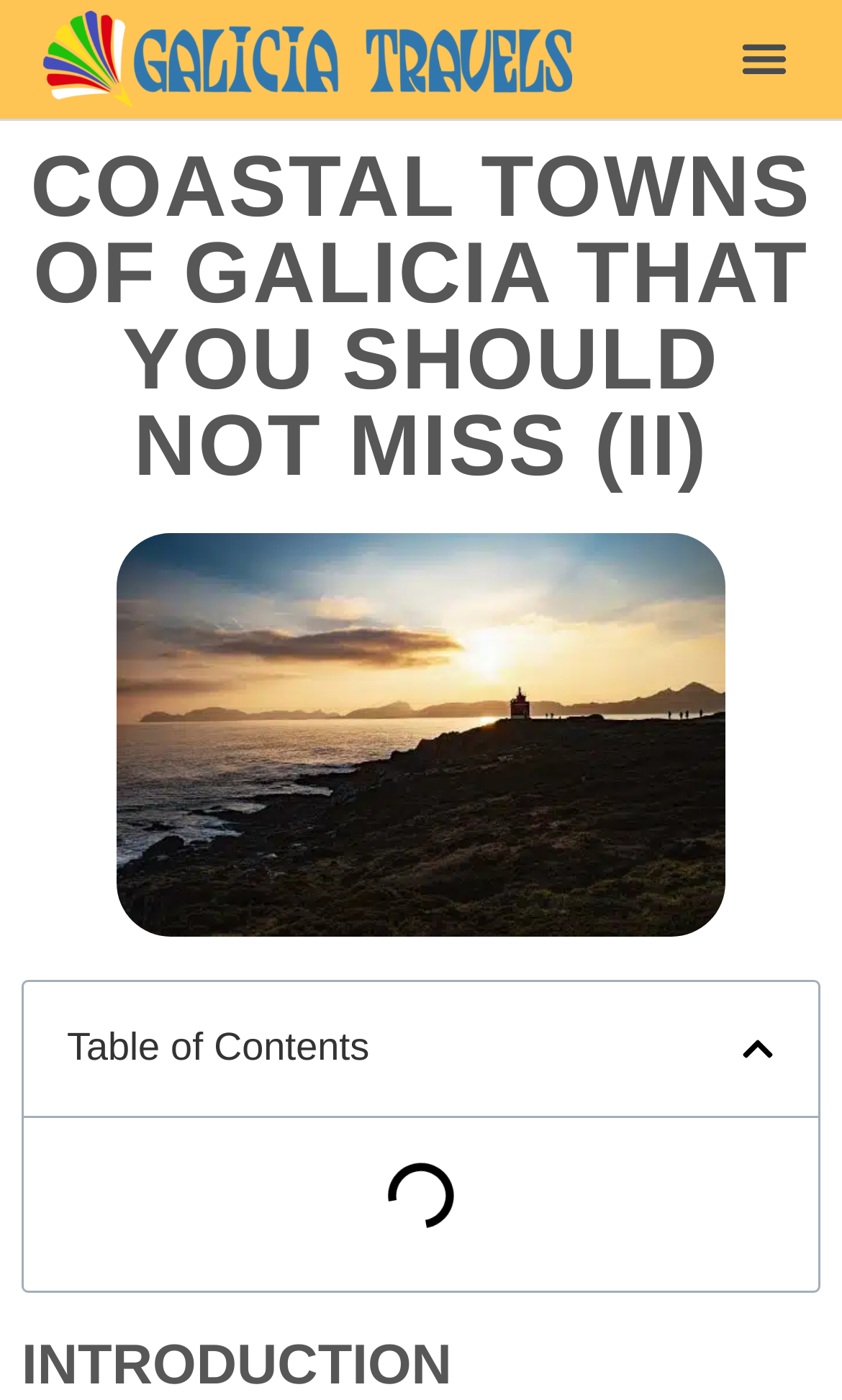Extract the main heading text from the webpage.

COASTAL TOWNS OF GALICIA THAT YOU SHOULD NOT MISS (II)